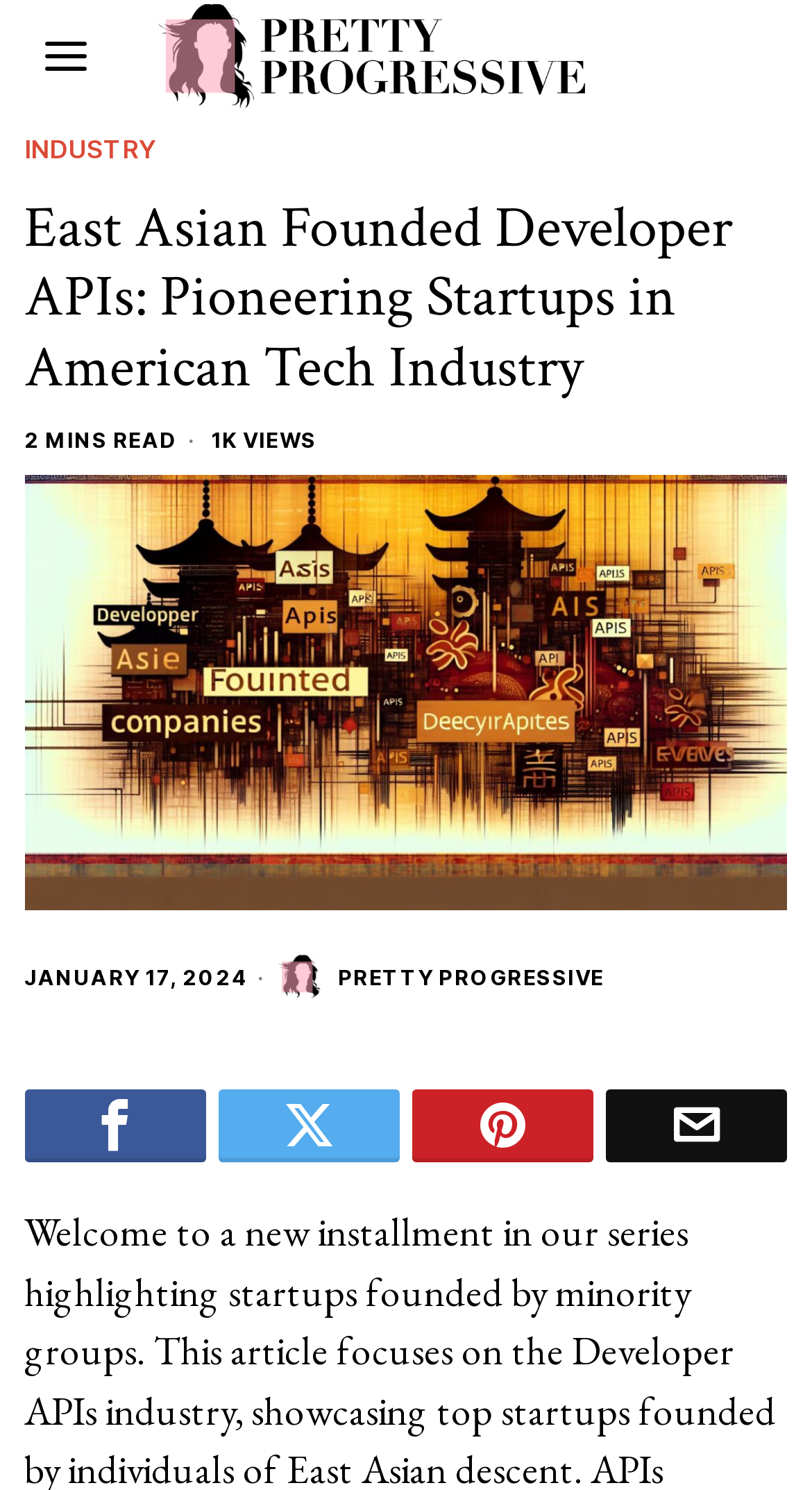Determine the bounding box for the described UI element: "RELATED ARTICLES".

None